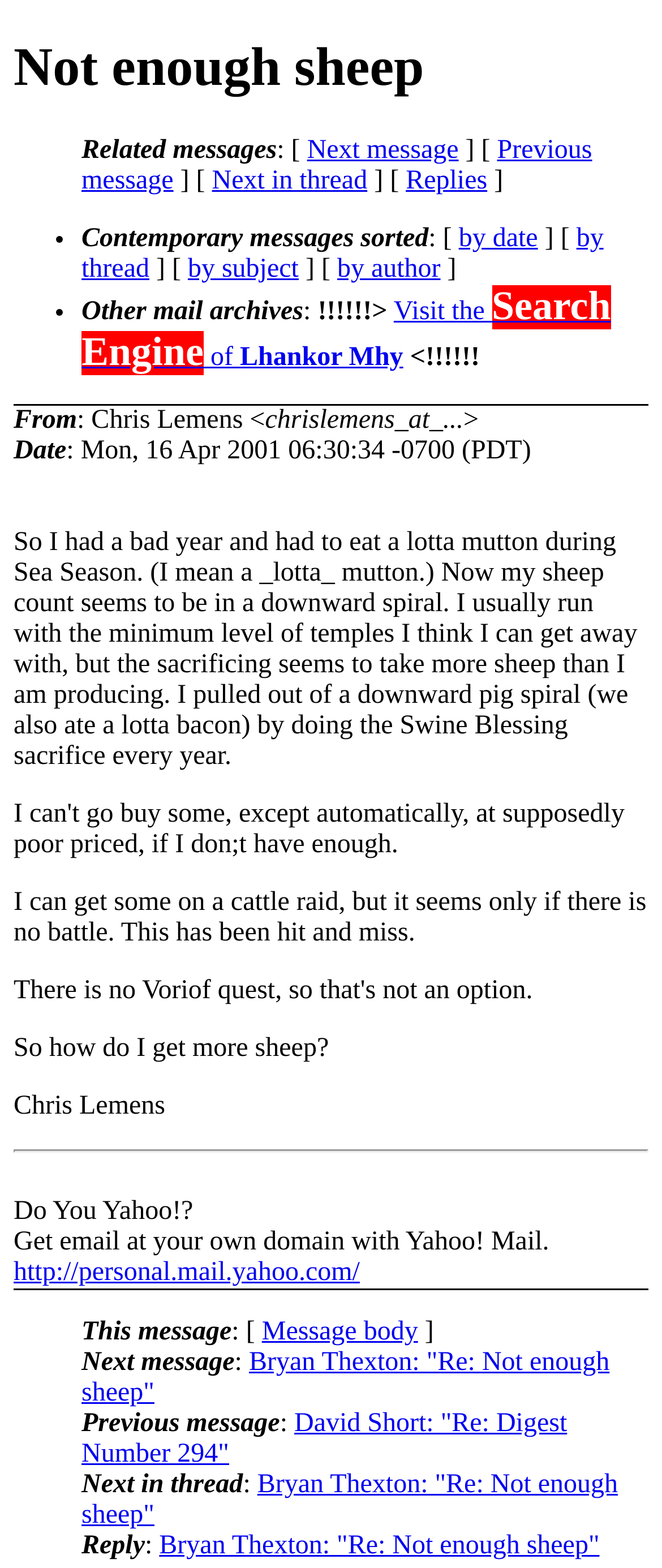Please find the bounding box coordinates of the clickable region needed to complete the following instruction: "Select 480p option". The bounding box coordinates must consist of four float numbers between 0 and 1, i.e., [left, top, right, bottom].

None